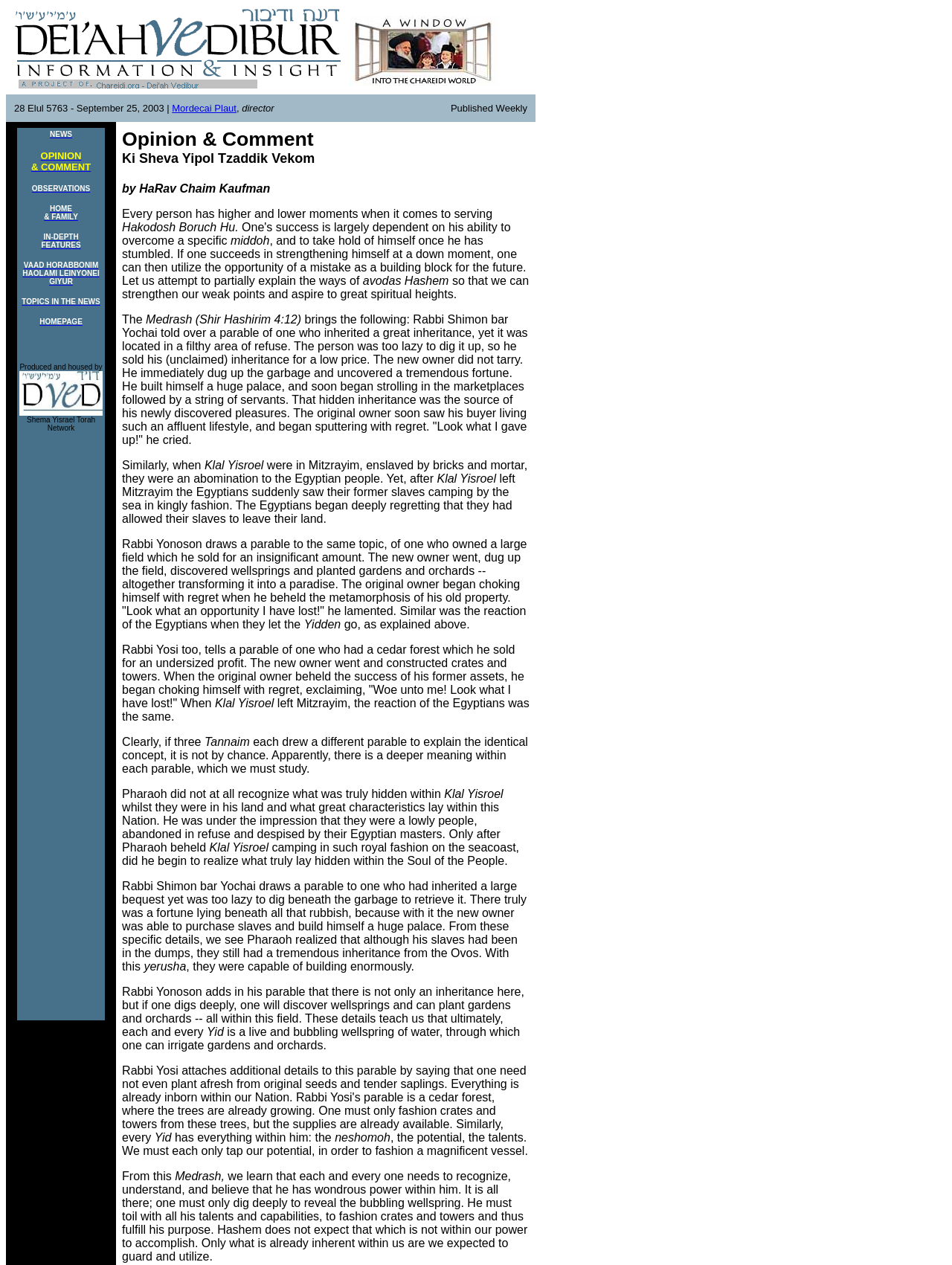Locate the bounding box coordinates of the area where you should click to accomplish the instruction: "Read the article by Mordecai Plaut".

[0.181, 0.081, 0.248, 0.09]